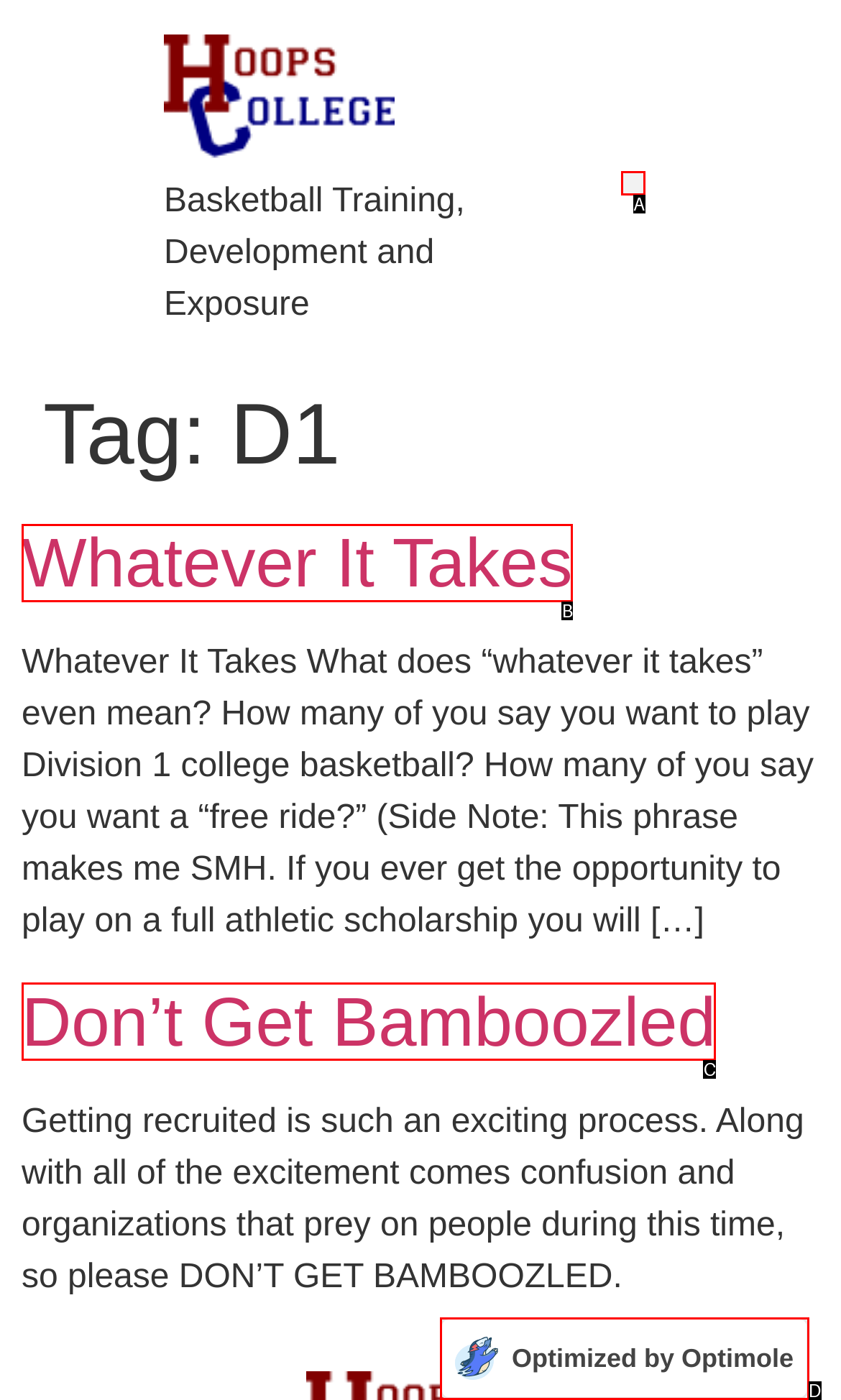Tell me which one HTML element best matches the description: Whatever It Takes
Answer with the option's letter from the given choices directly.

B